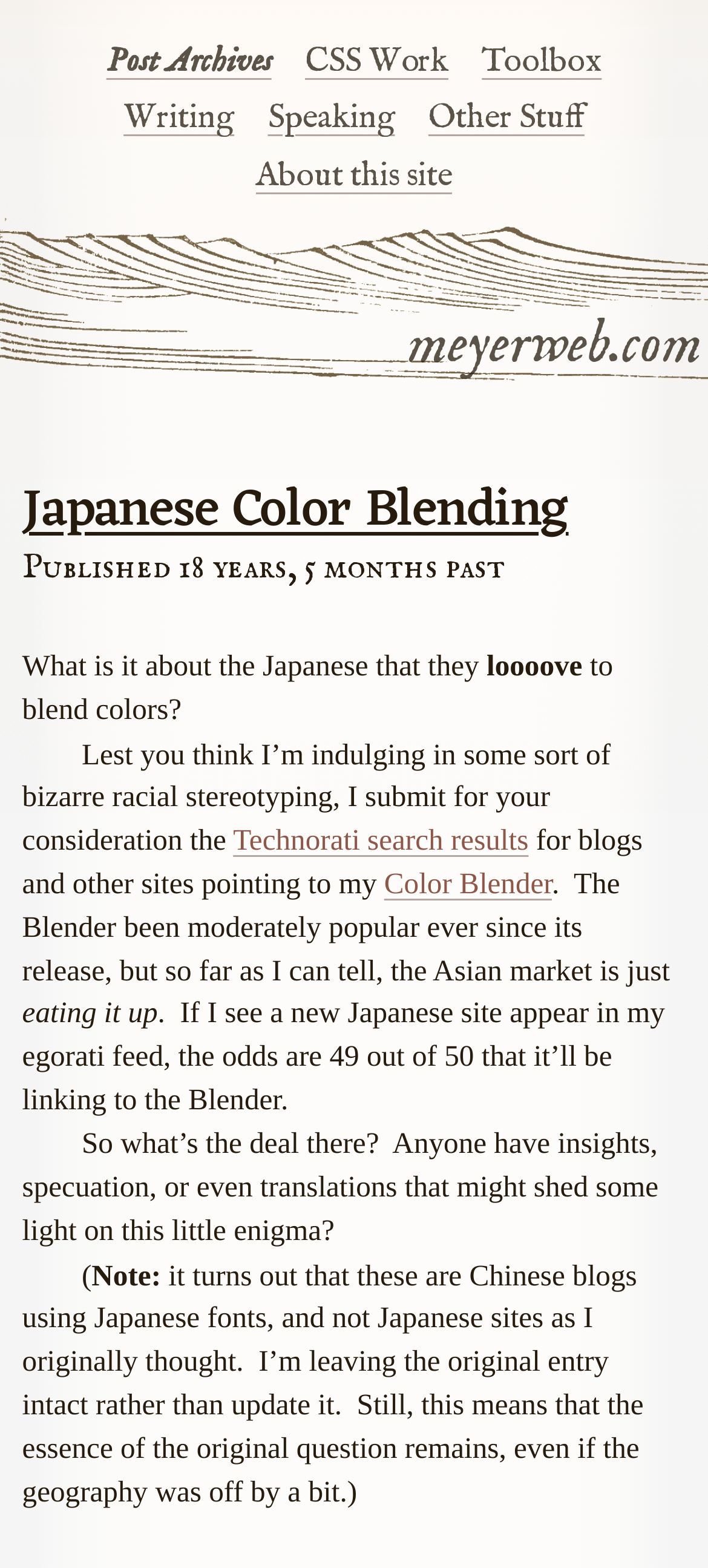Provide the bounding box coordinates for the UI element that is described as: "Other Stuff".

[0.605, 0.063, 0.825, 0.089]